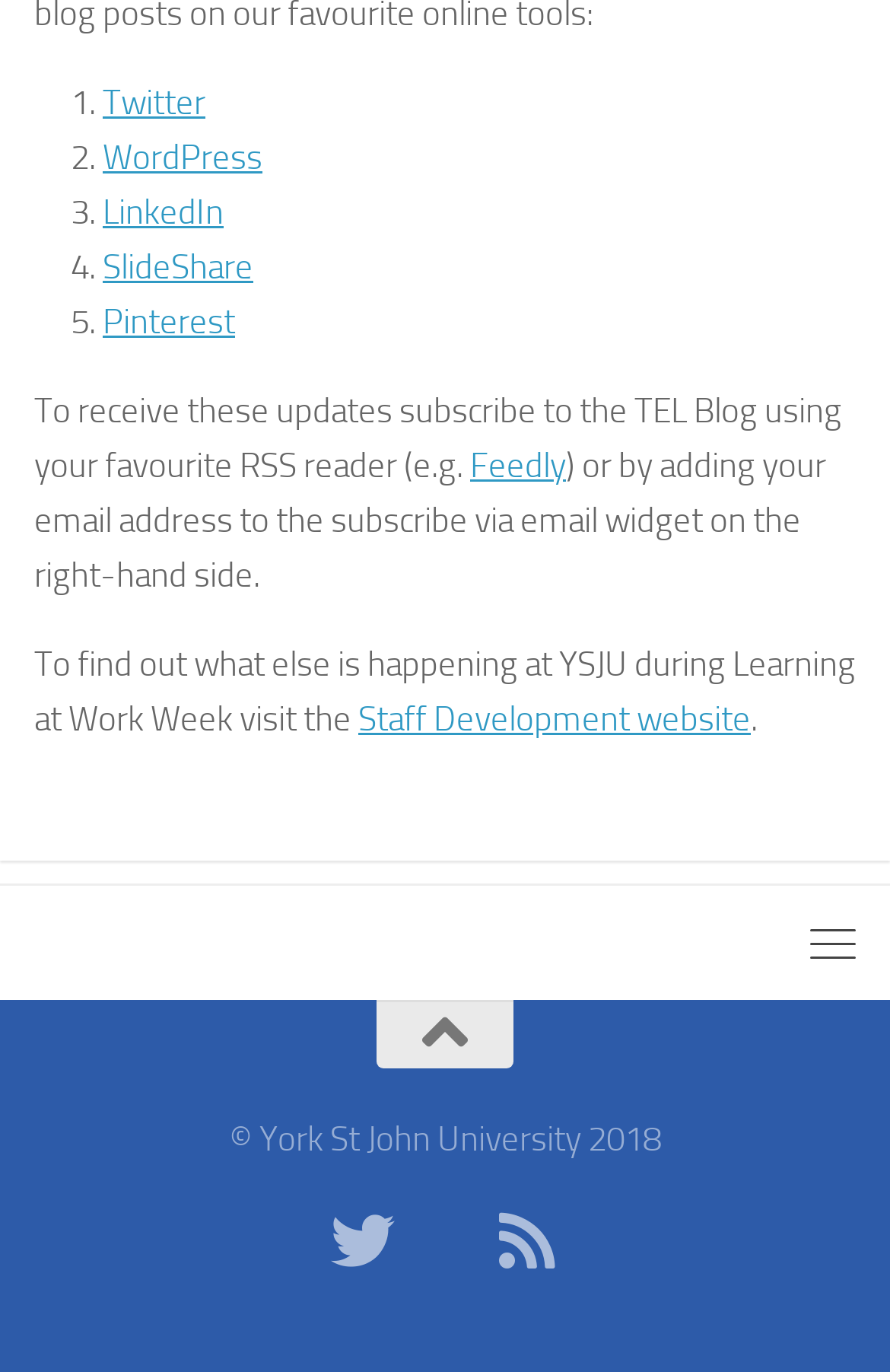Provide a one-word or one-phrase answer to the question:
How many social media links are available?

5